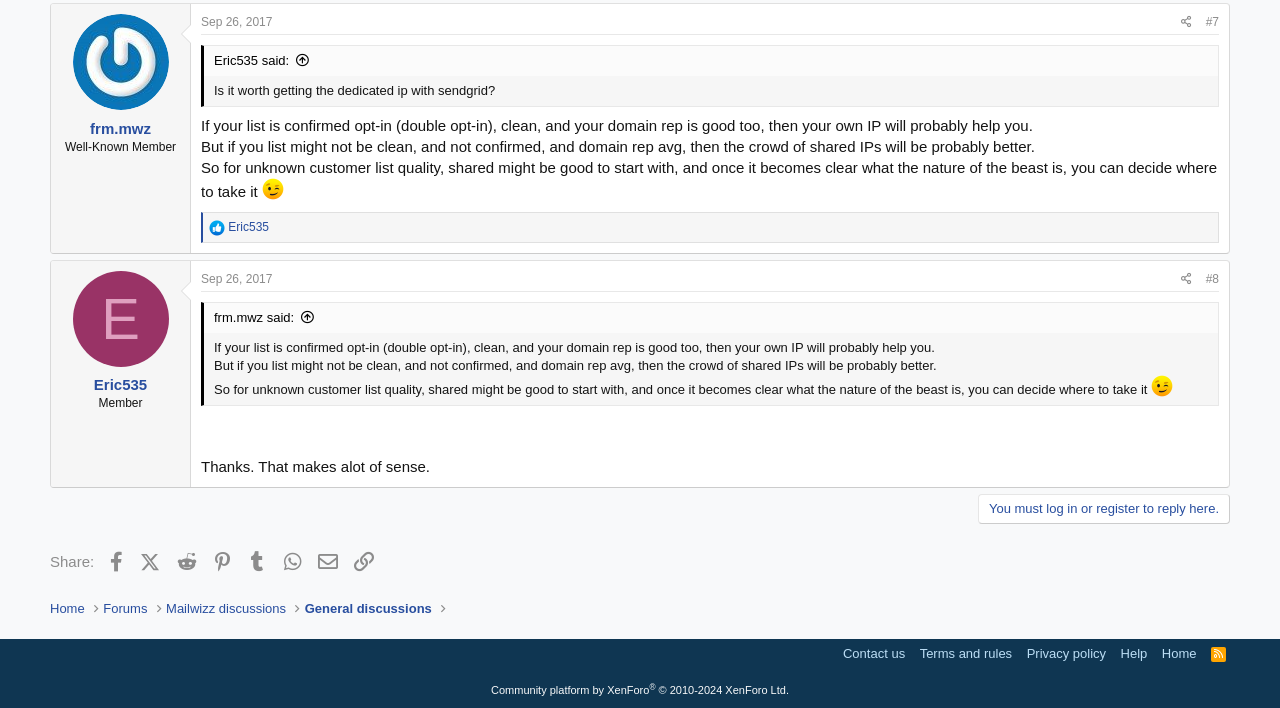Please provide the bounding box coordinates for the element that needs to be clicked to perform the instruction: "Follow me on Twitter". The coordinates must consist of four float numbers between 0 and 1, formatted as [left, top, right, bottom].

None